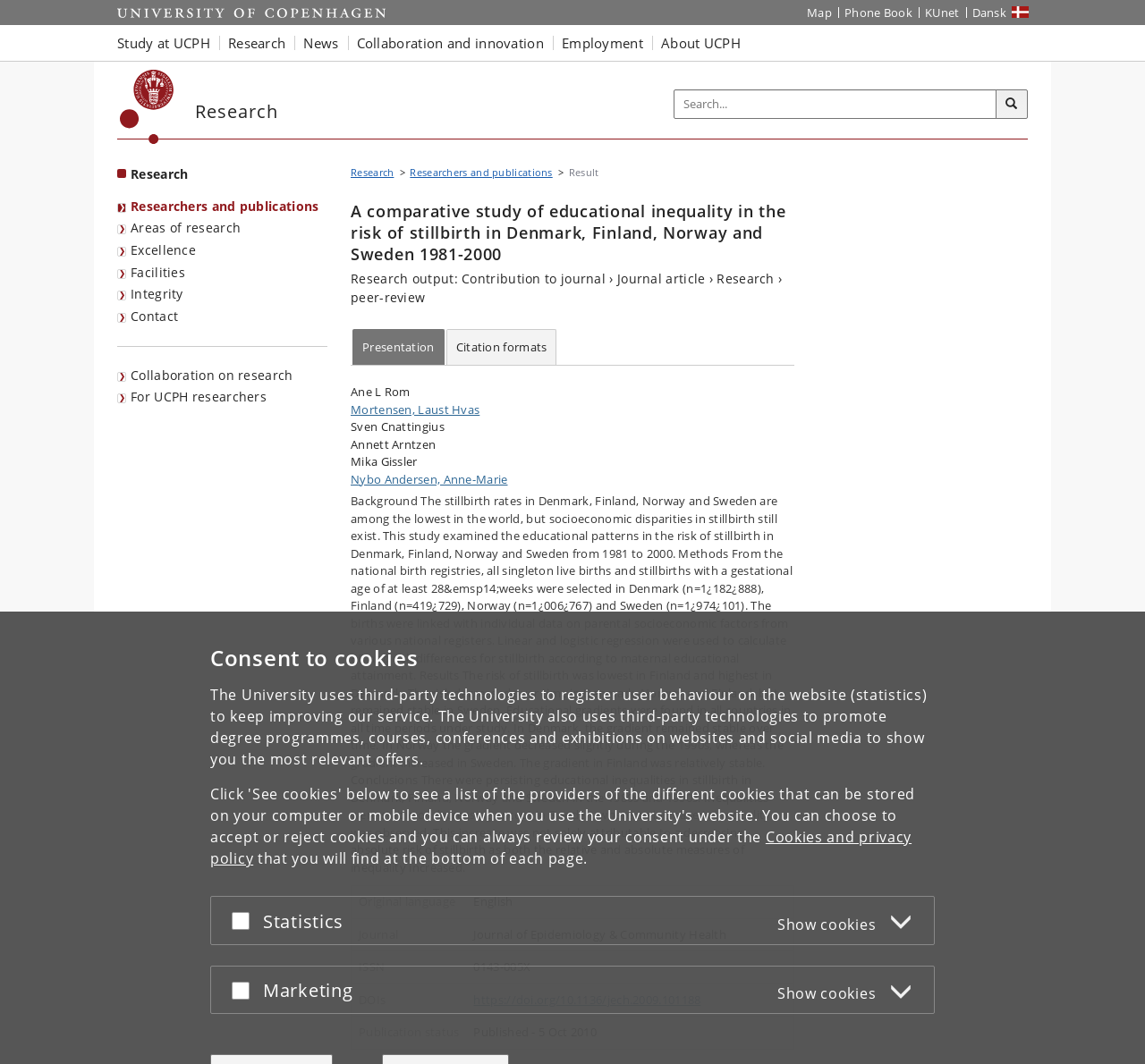Please identify the bounding box coordinates of the element that needs to be clicked to execute the following command: "Check the publication details". Provide the bounding box using four float numbers between 0 and 1, formatted as [left, top, right, bottom].

[0.307, 0.832, 0.694, 0.986]